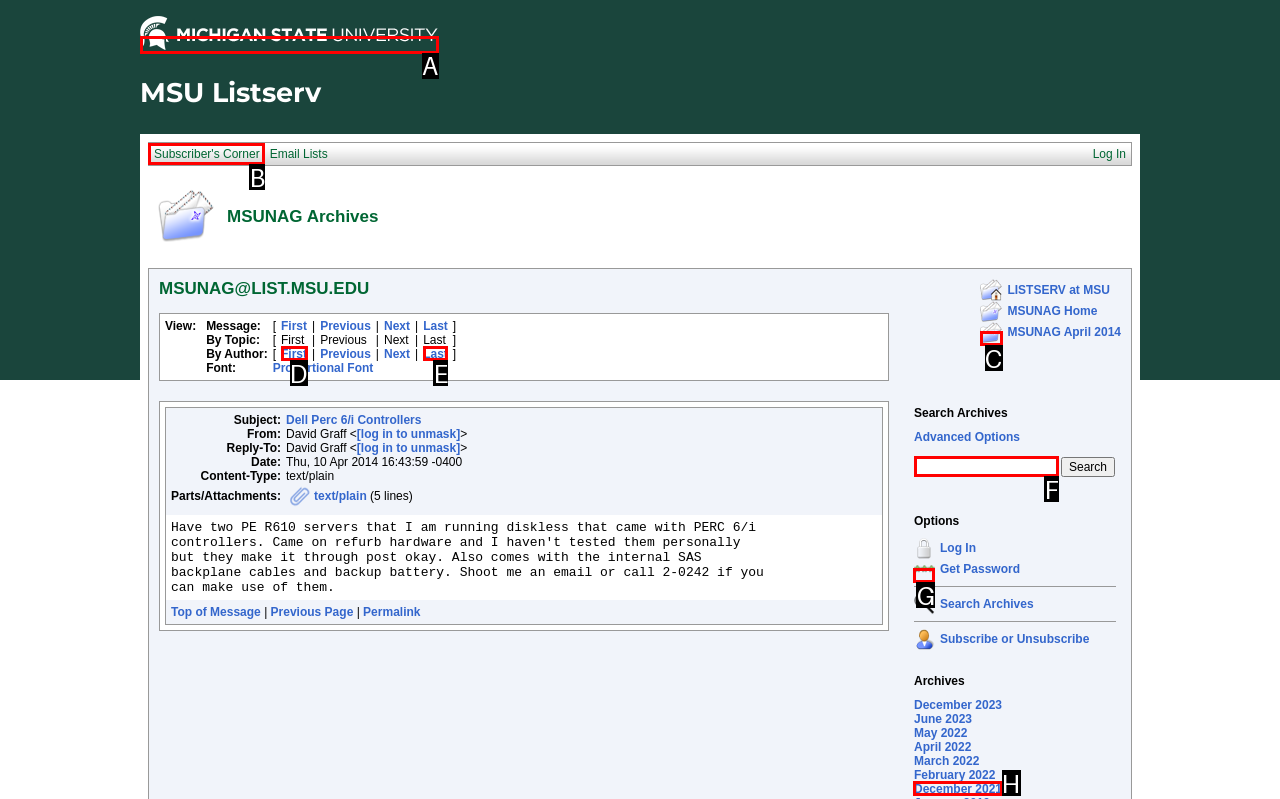Among the marked elements in the screenshot, which letter corresponds to the UI element needed for the task: Go to Subscriber's Corner?

B